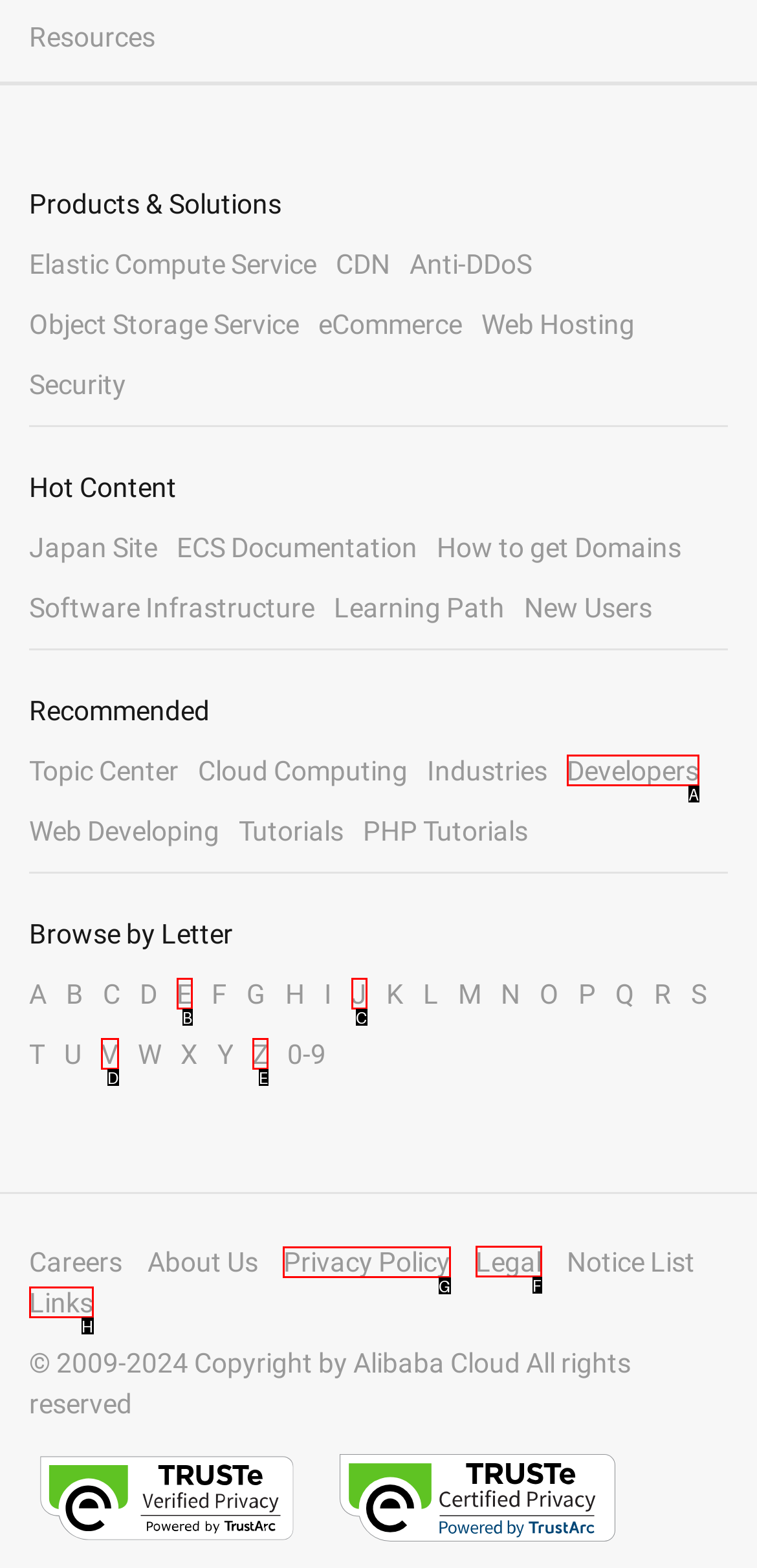Identify the HTML element you need to click to achieve the task: Check Privacy Policy. Respond with the corresponding letter of the option.

G